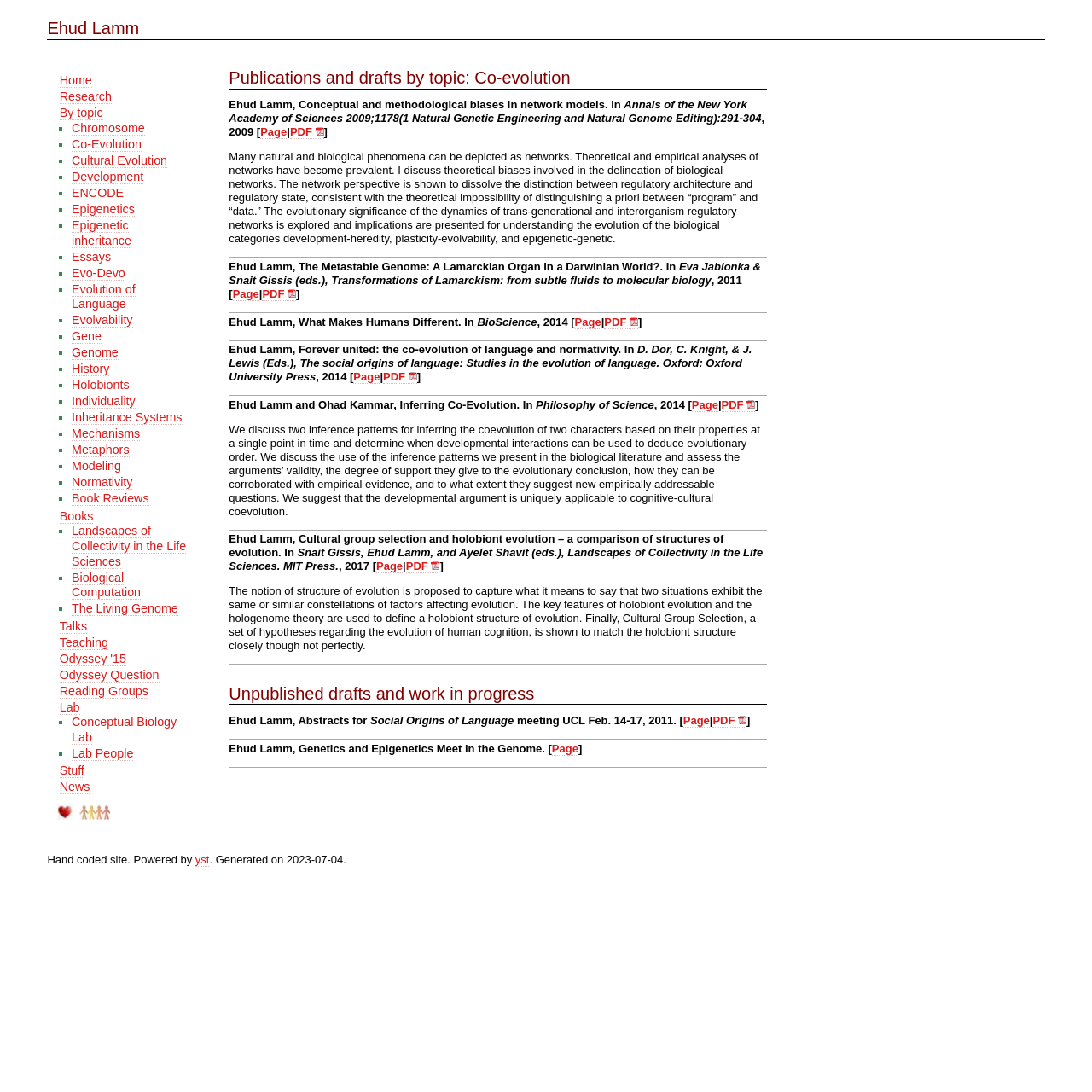Please identify the bounding box coordinates of the area that needs to be clicked to follow this instruction: "click the 'Co-Evolution' link".

[0.066, 0.126, 0.13, 0.139]